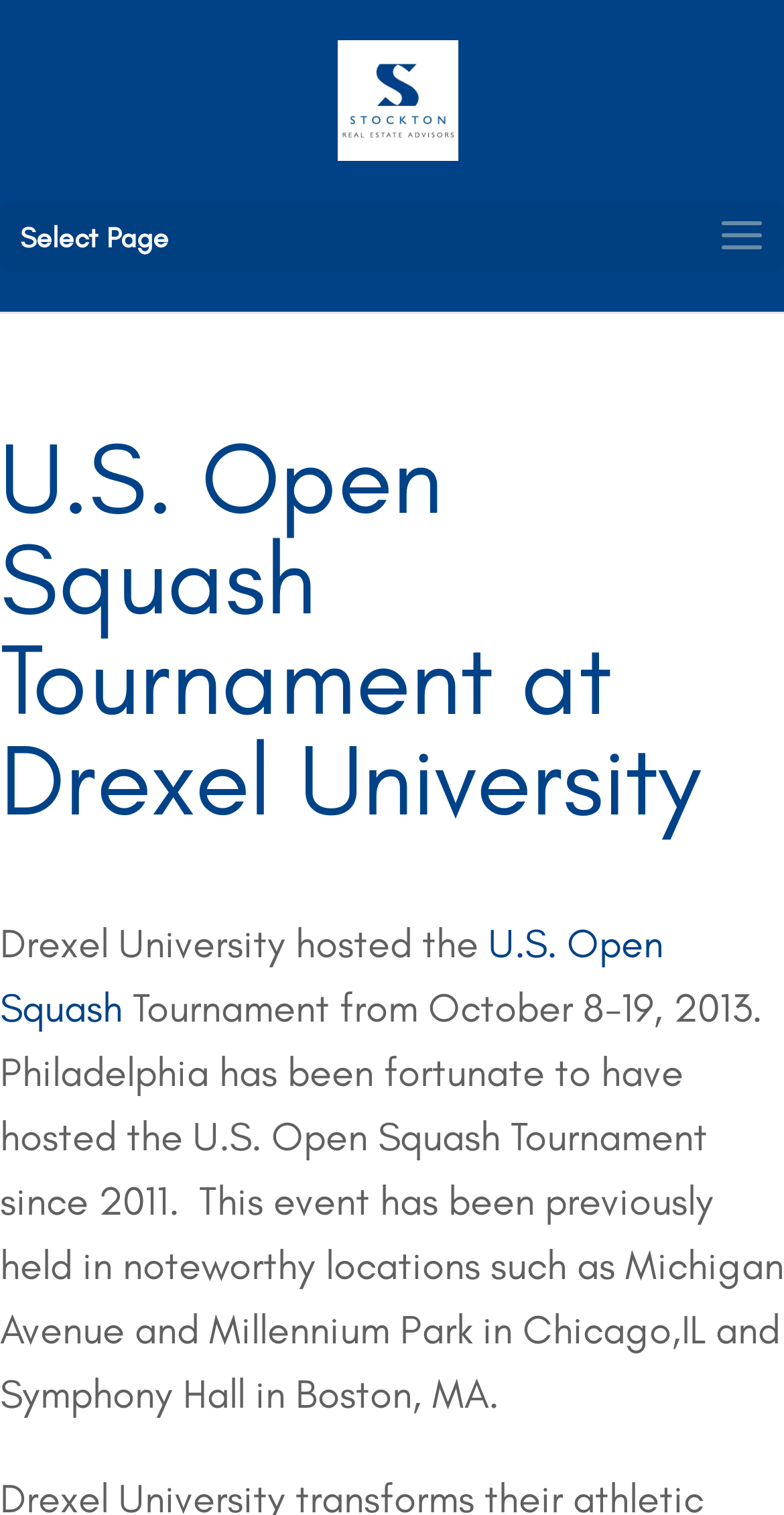What is the name of the university hosting the tournament?
Look at the image and answer with only one word or phrase.

Drexel University